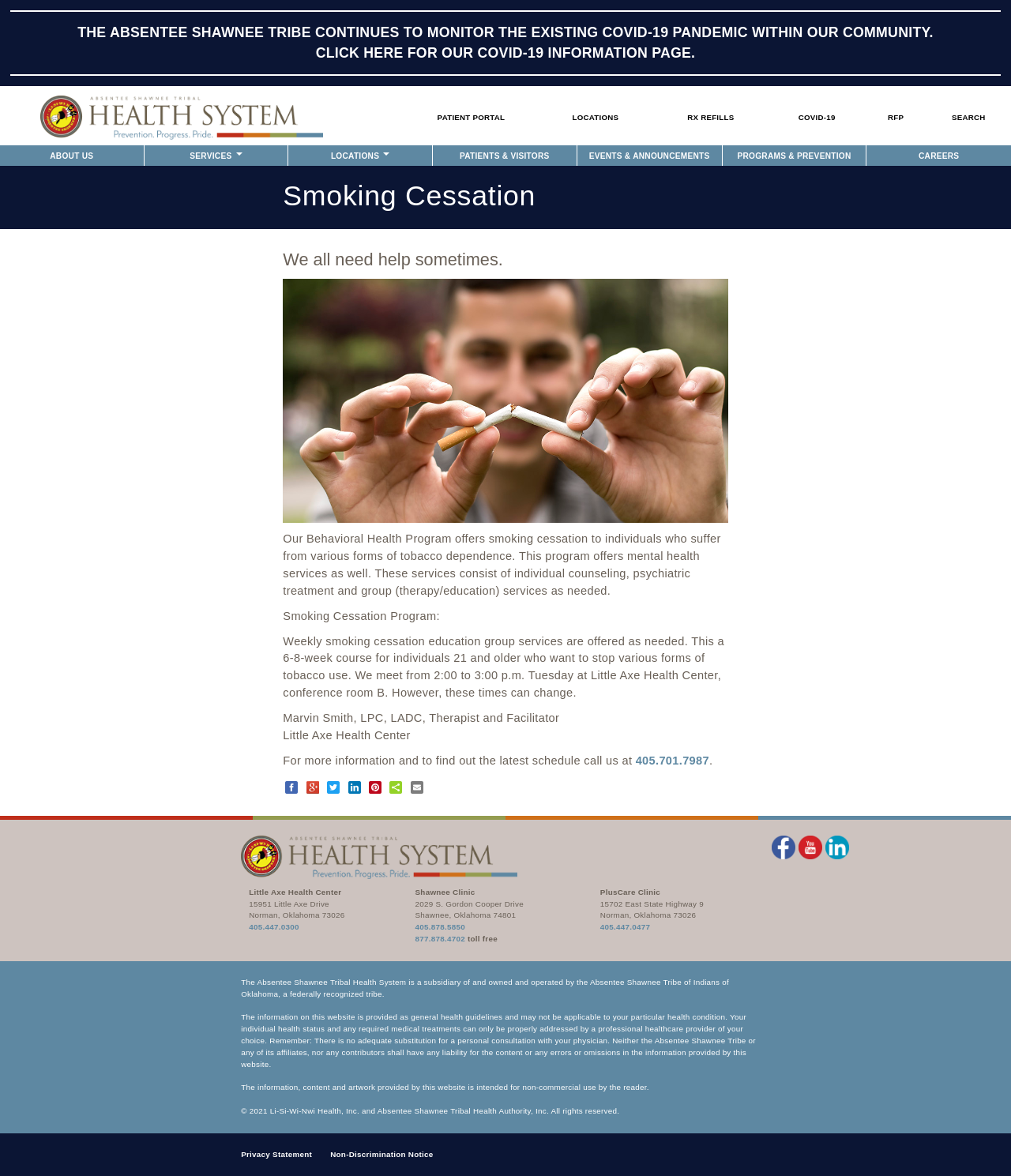Predict the bounding box for the UI component with the following description: "Complete Care Home Health".

[0.524, 0.201, 0.681, 0.221]